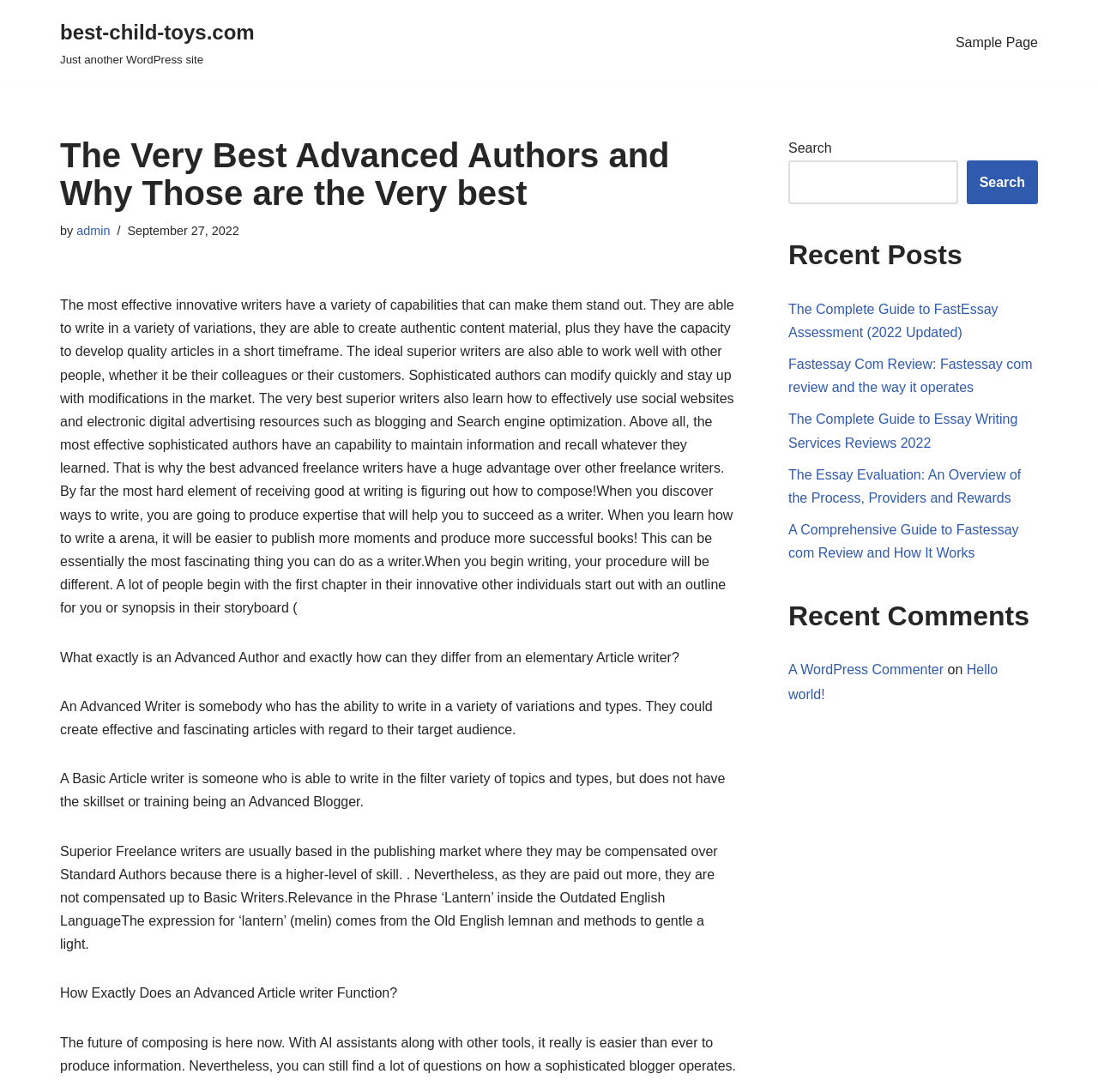What is the title of the first recent post?
Can you provide an in-depth and detailed response to the question?

I determined the answer by looking at the list of recent posts, which is located in the sidebar of the webpage, and identifying the title of the first post.